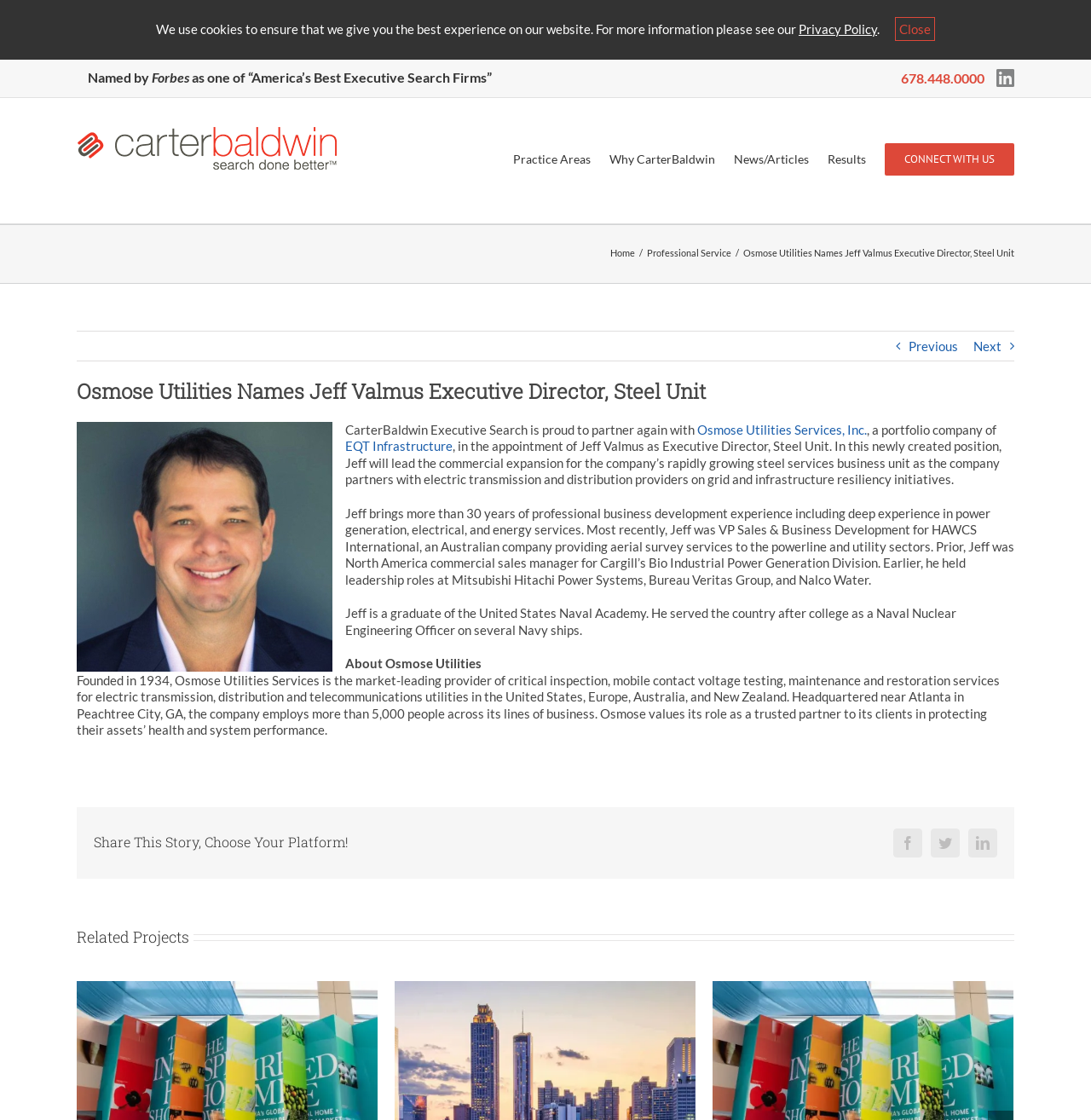Answer the following query concisely with a single word or phrase:
What is the phone number at the top right corner?

678.448.0000